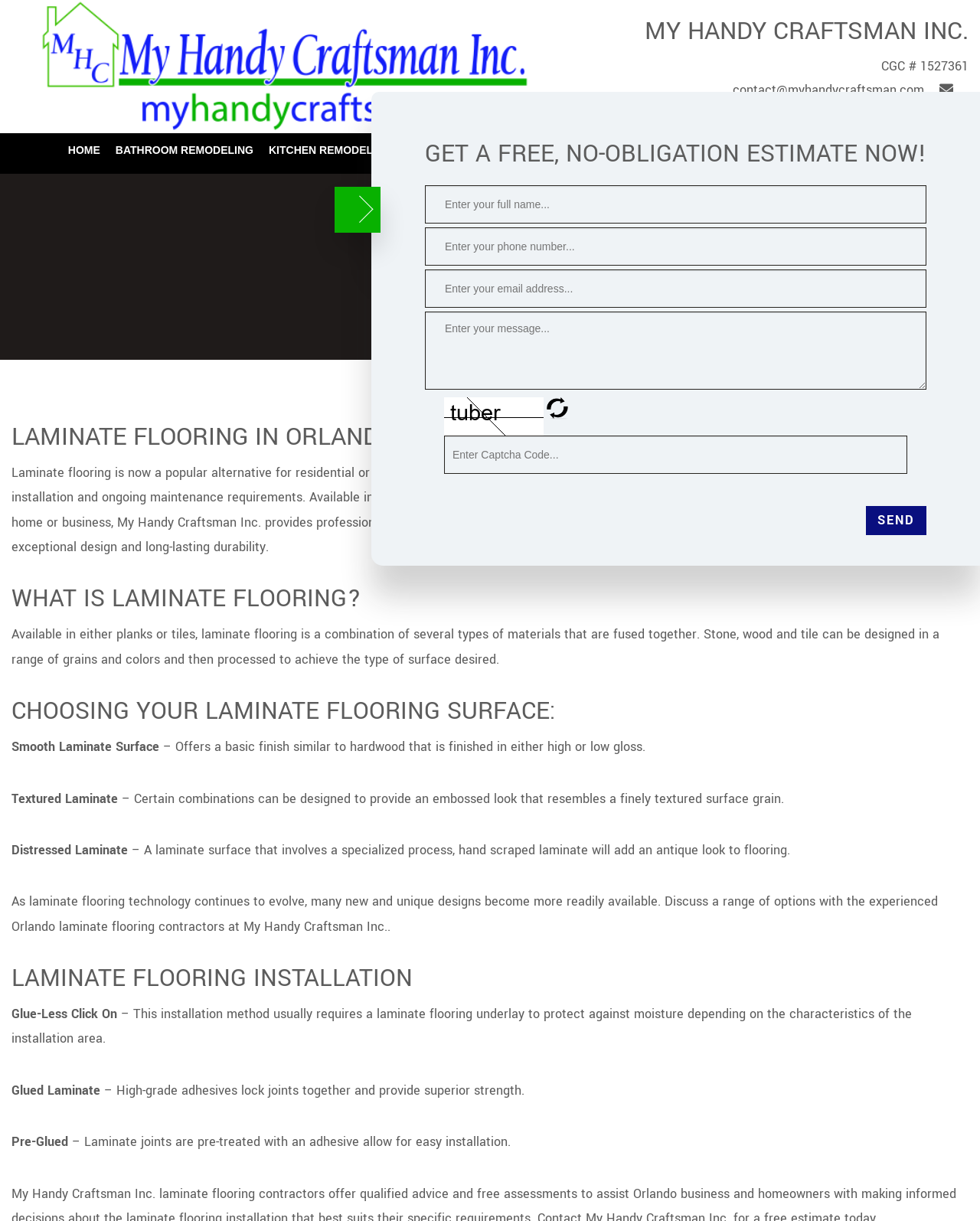What is the name of the company providing laminate flooring services?
Using the information from the image, give a concise answer in one word or a short phrase.

My Handy Craftsman Inc.